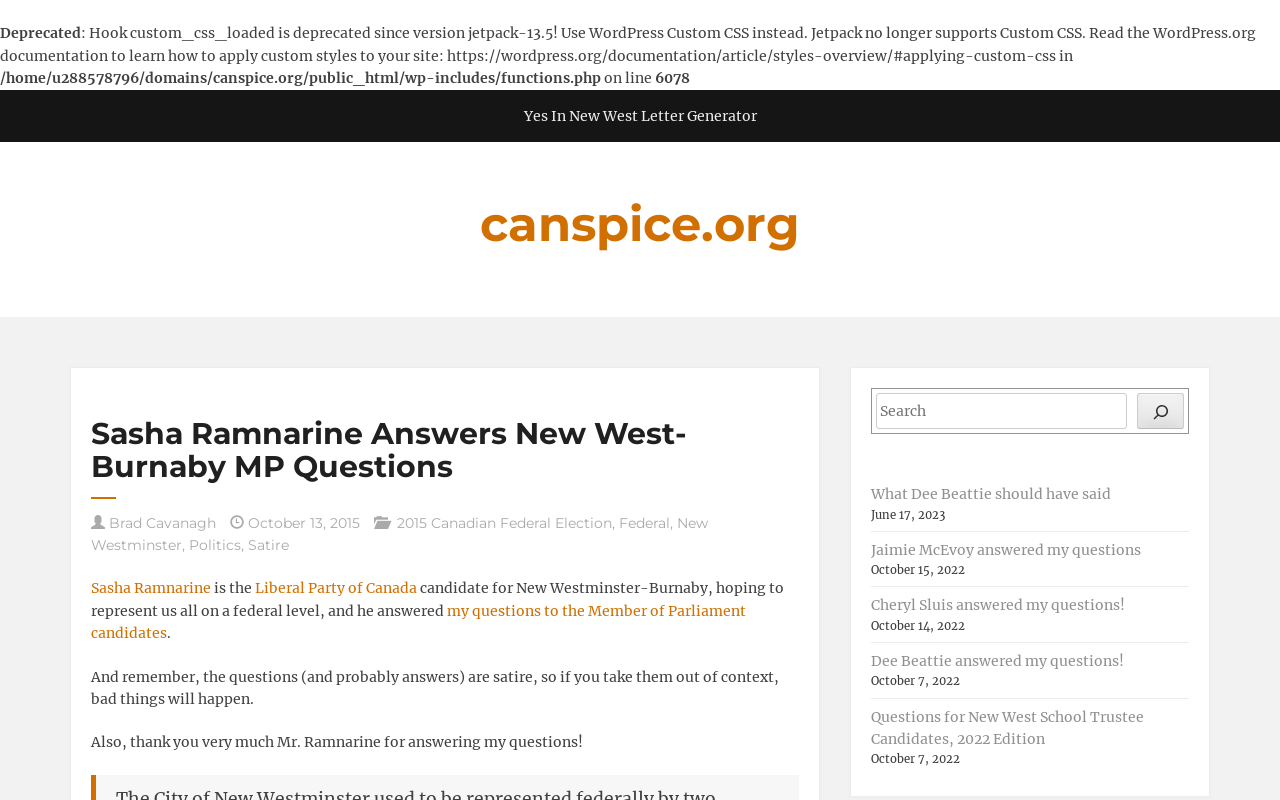Can you determine the bounding box coordinates of the area that needs to be clicked to fulfill the following instruction: "Click on the link to Yes In New West Letter Generator"?

[0.409, 0.131, 0.591, 0.159]